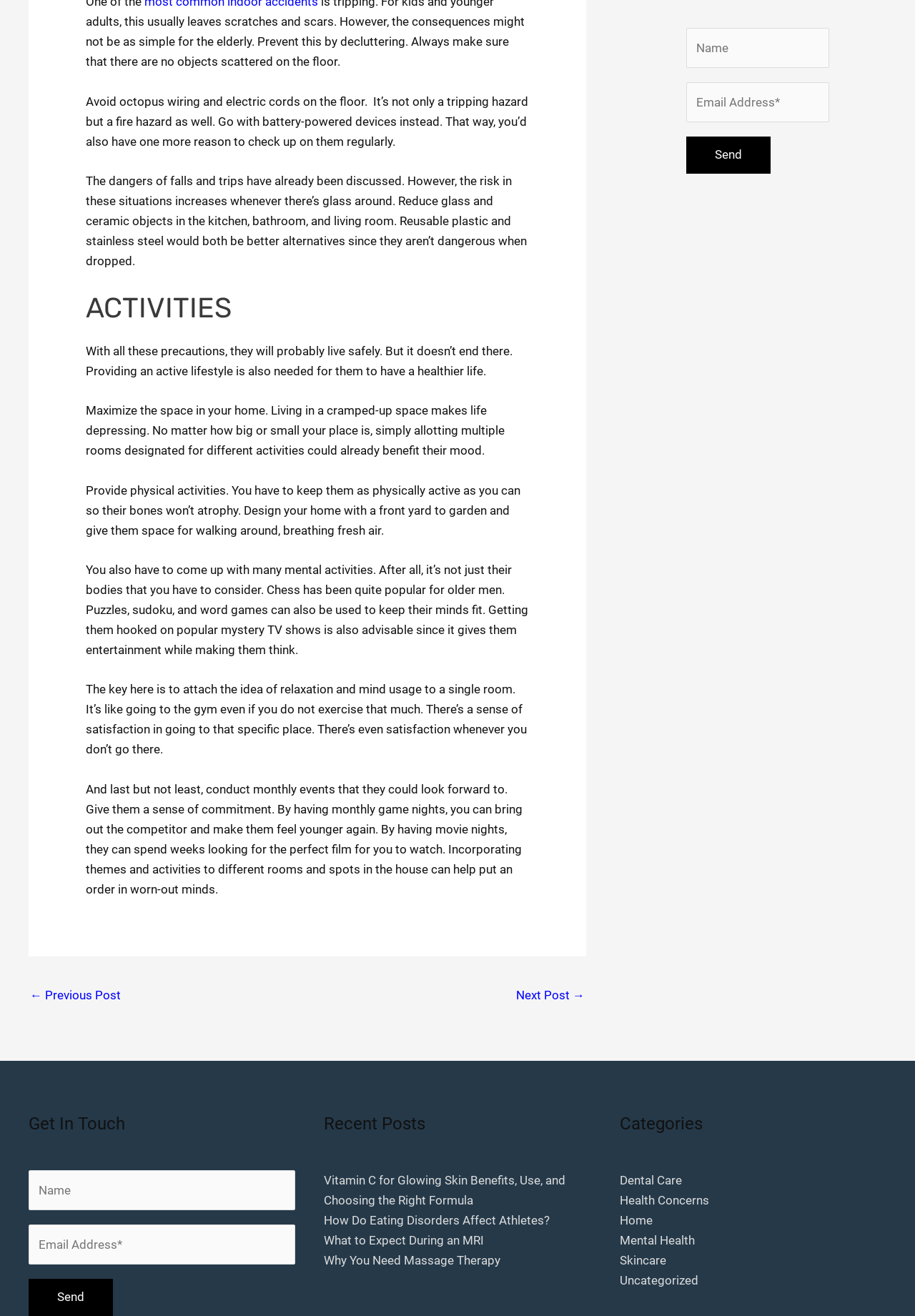What is the benefit of reducing glass and ceramic objects?
Provide a short answer using one word or a brief phrase based on the image.

Reducing risk of injury